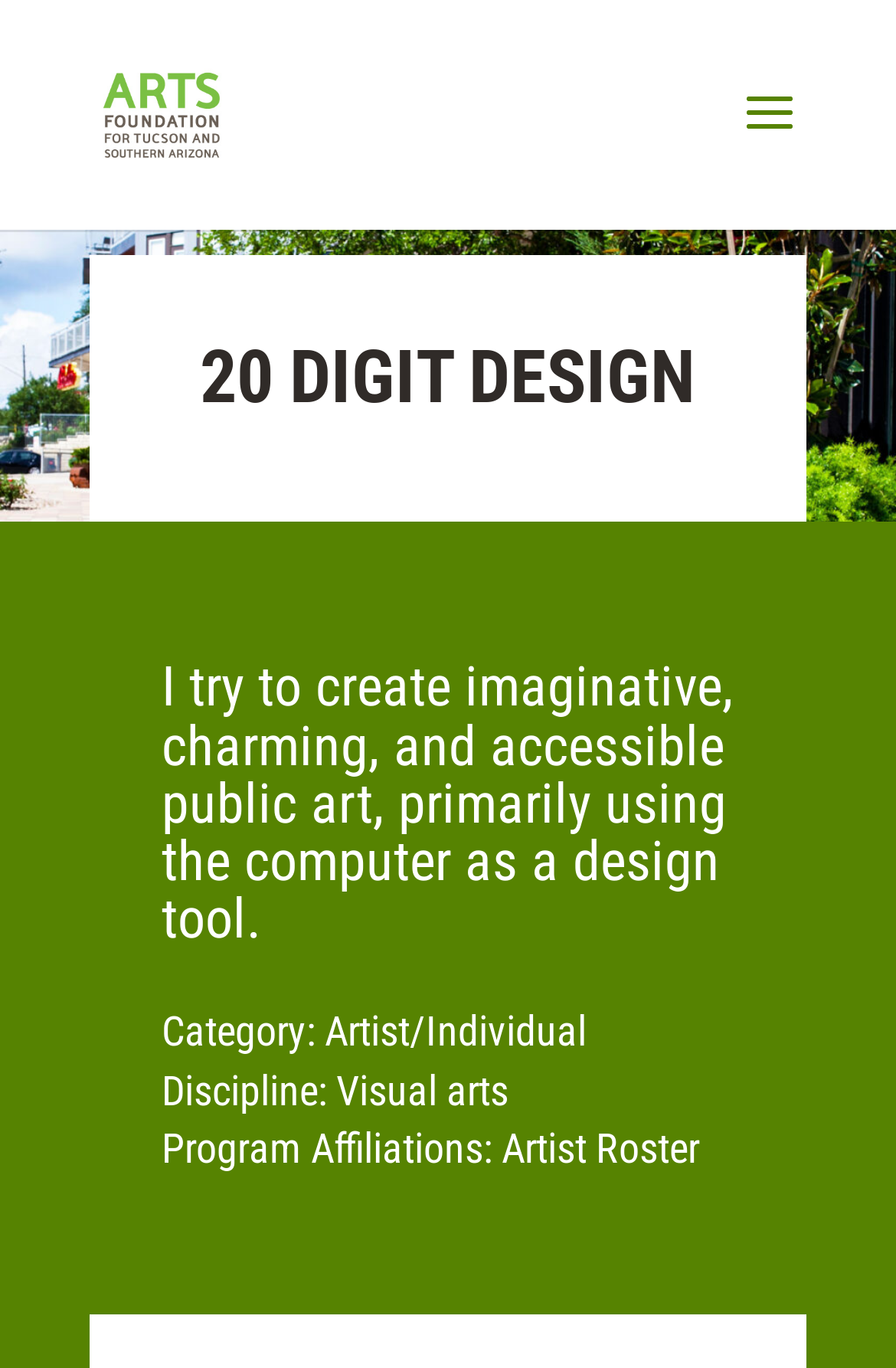What is the artist's design philosophy?
Using the image as a reference, give a one-word or short phrase answer.

Imaginative, charming, and accessible